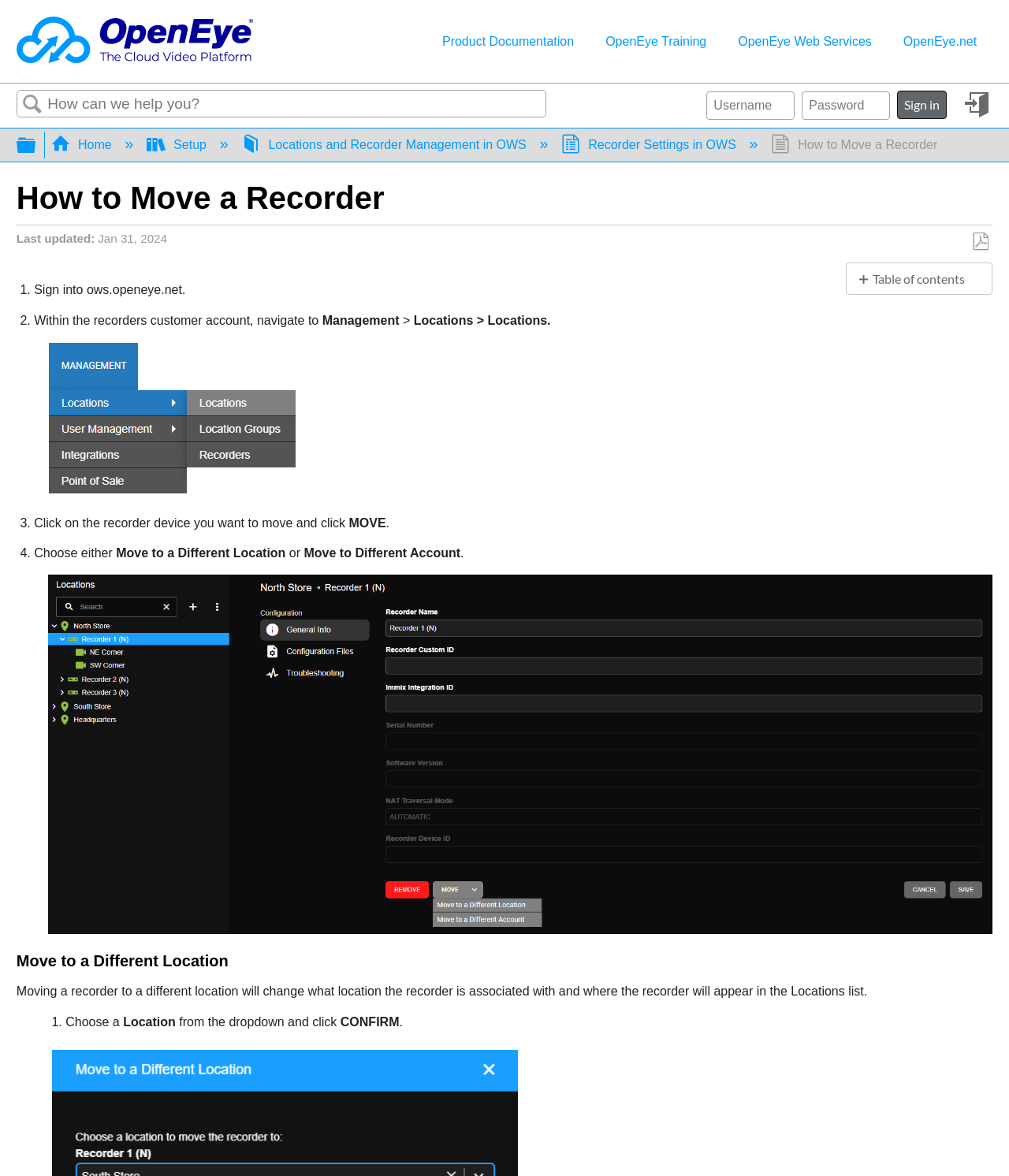Please identify the bounding box coordinates of the clickable area that will allow you to execute the instruction: "Click on Move to a Different Location".

[0.852, 0.25, 0.864, 0.325]